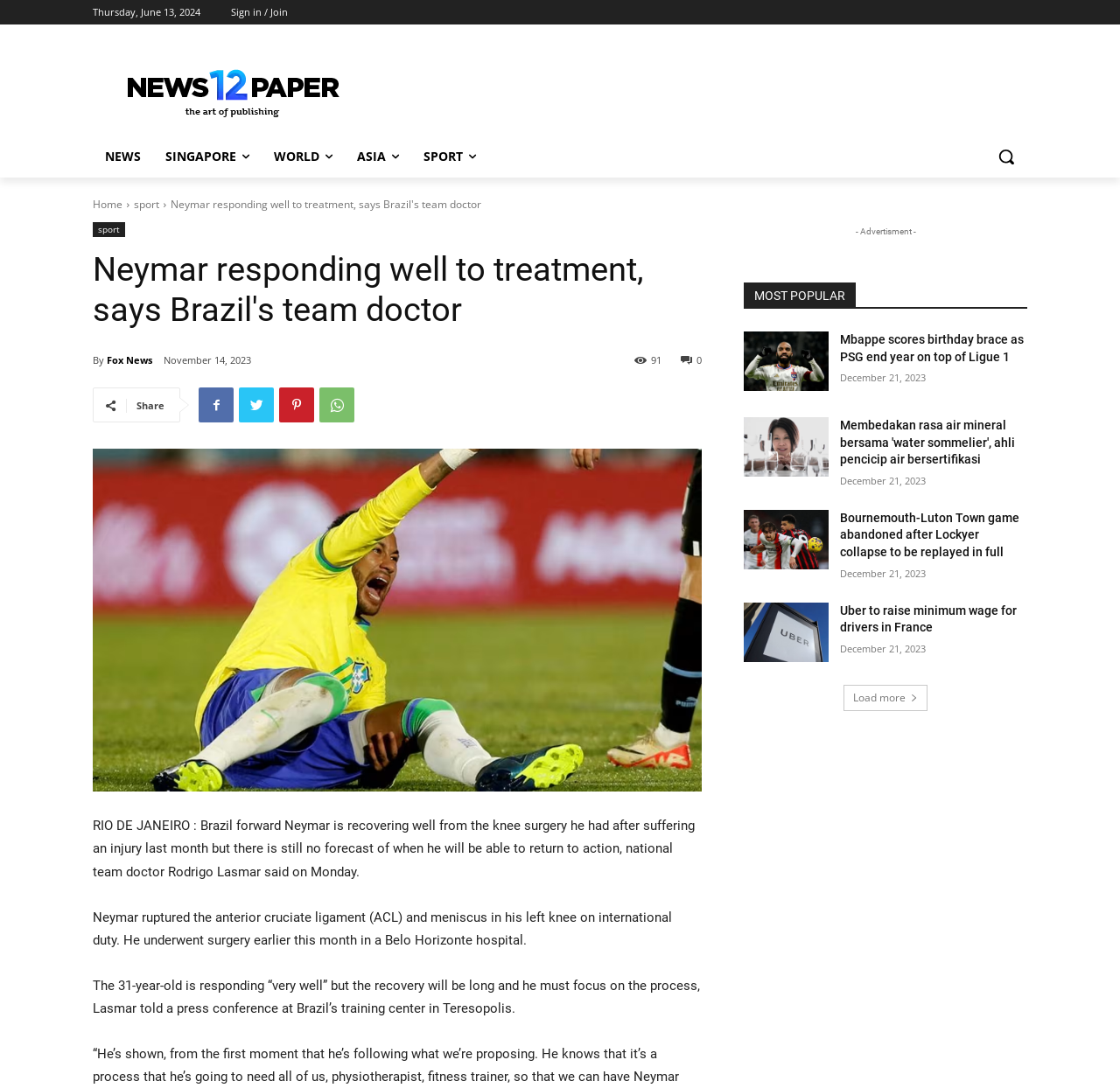Determine the main heading text of the webpage.

Neymar responding well to treatment, says Brazil's team doctor